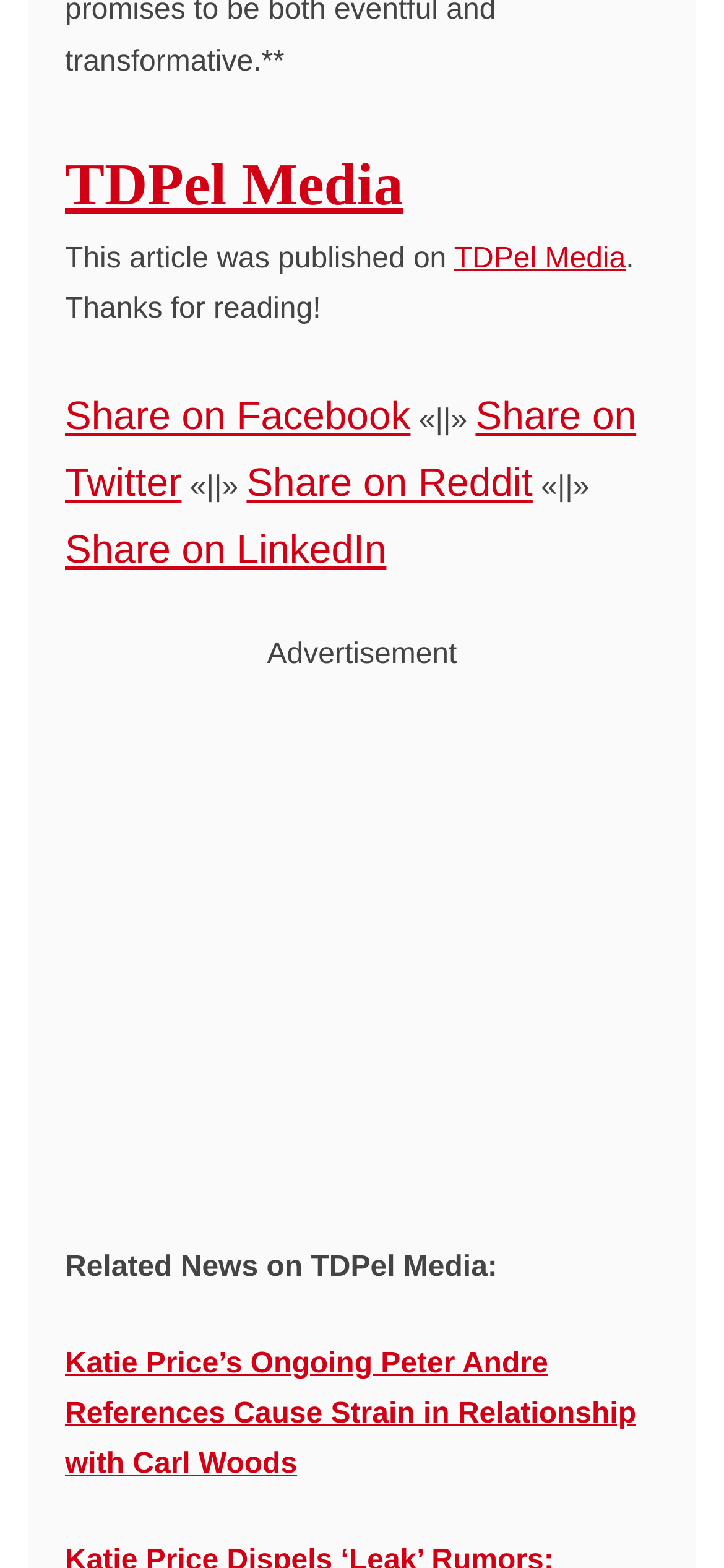Provide the bounding box coordinates of the HTML element this sentence describes: "Share on LinkedIn". The bounding box coordinates consist of four float numbers between 0 and 1, i.e., [left, top, right, bottom].

[0.09, 0.336, 0.534, 0.365]